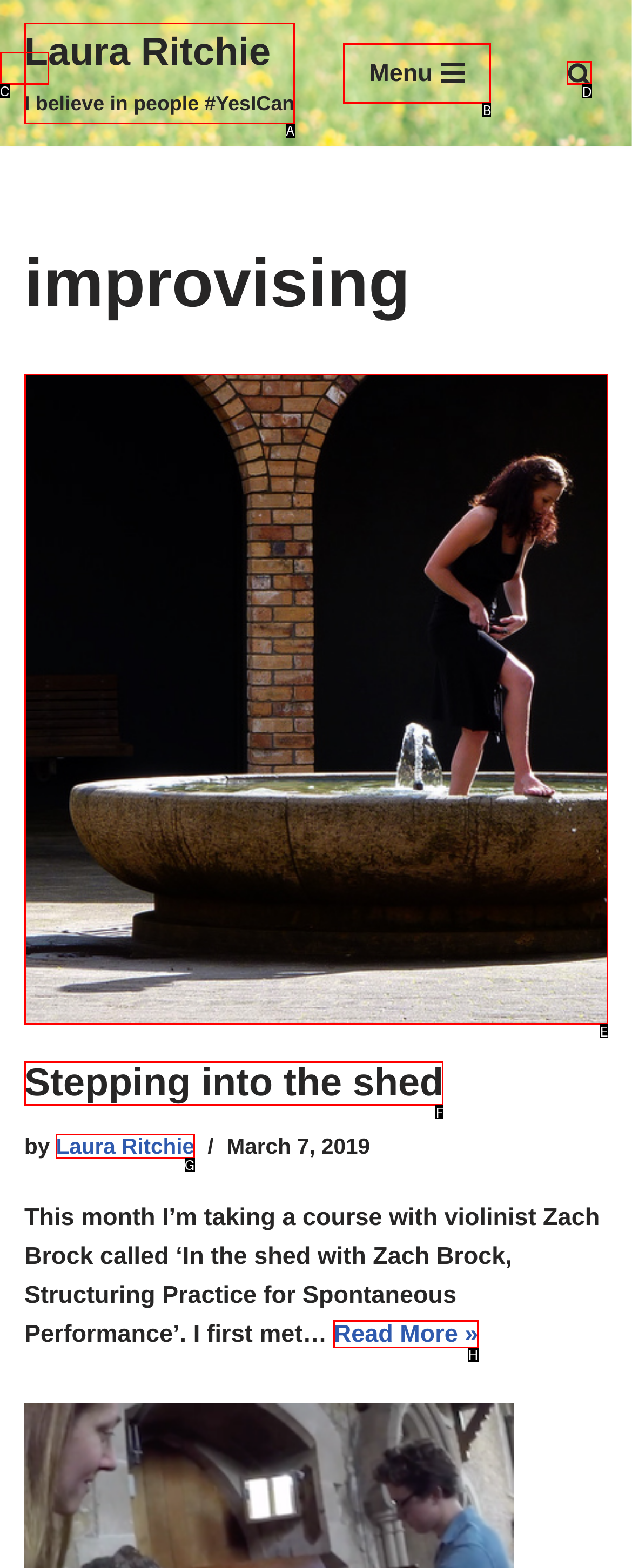Determine which HTML element to click for this task: search for something Provide the letter of the selected choice.

D